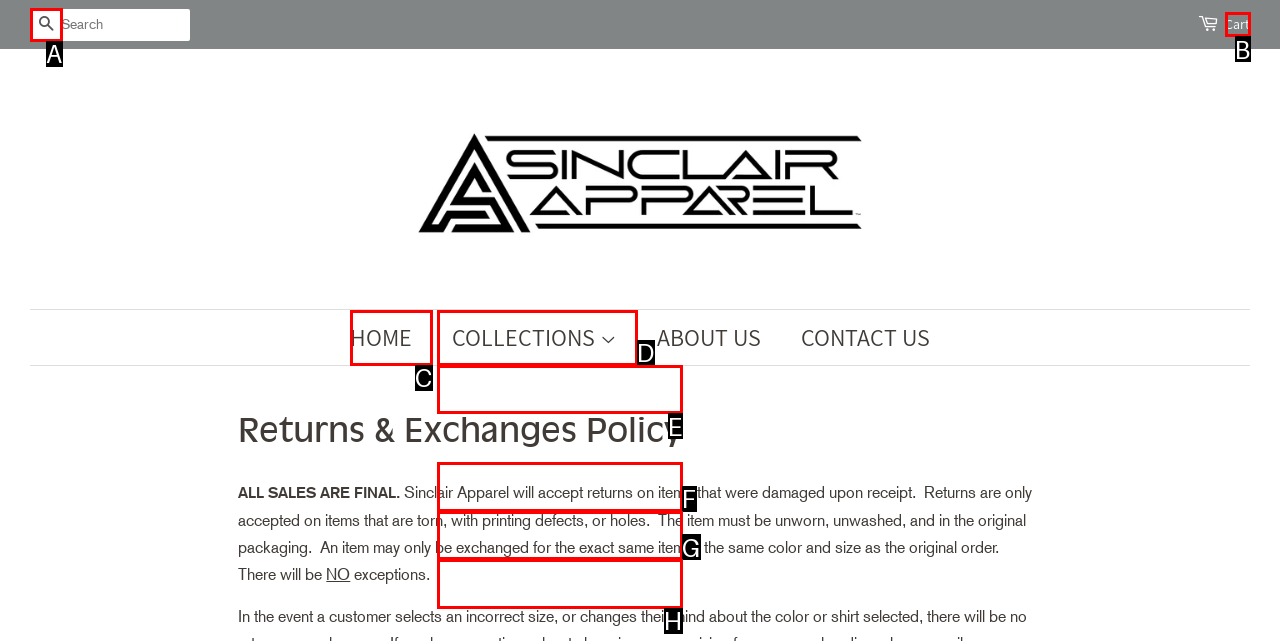Using the given description: Search, identify the HTML element that corresponds best. Answer with the letter of the correct option from the available choices.

A